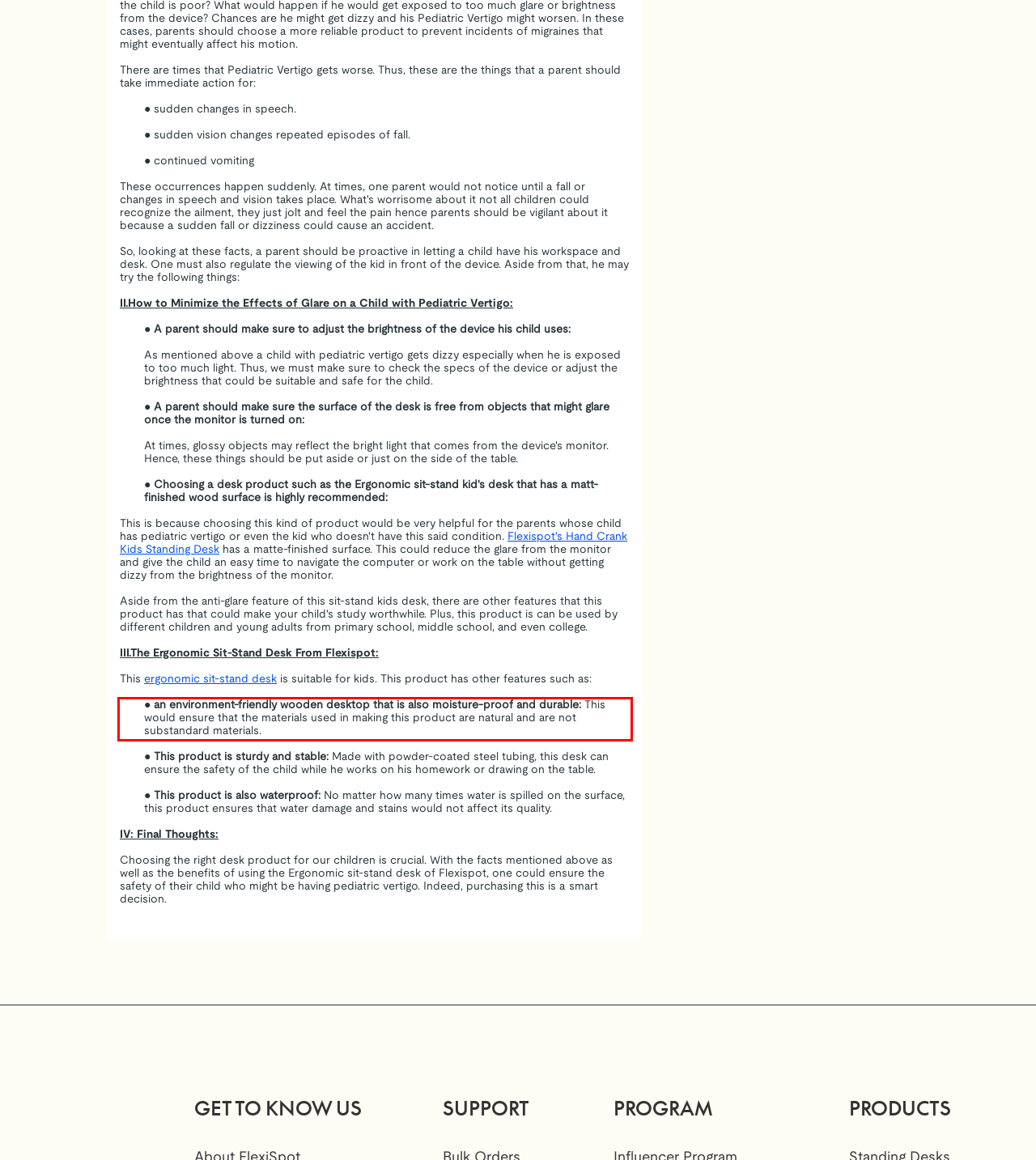Identify the text inside the red bounding box on the provided webpage screenshot by performing OCR.

● an environment-friendly wooden desktop that is also moisture-proof and durable: This would ensure that the materials used in making this product are natural and are not substandard materials.